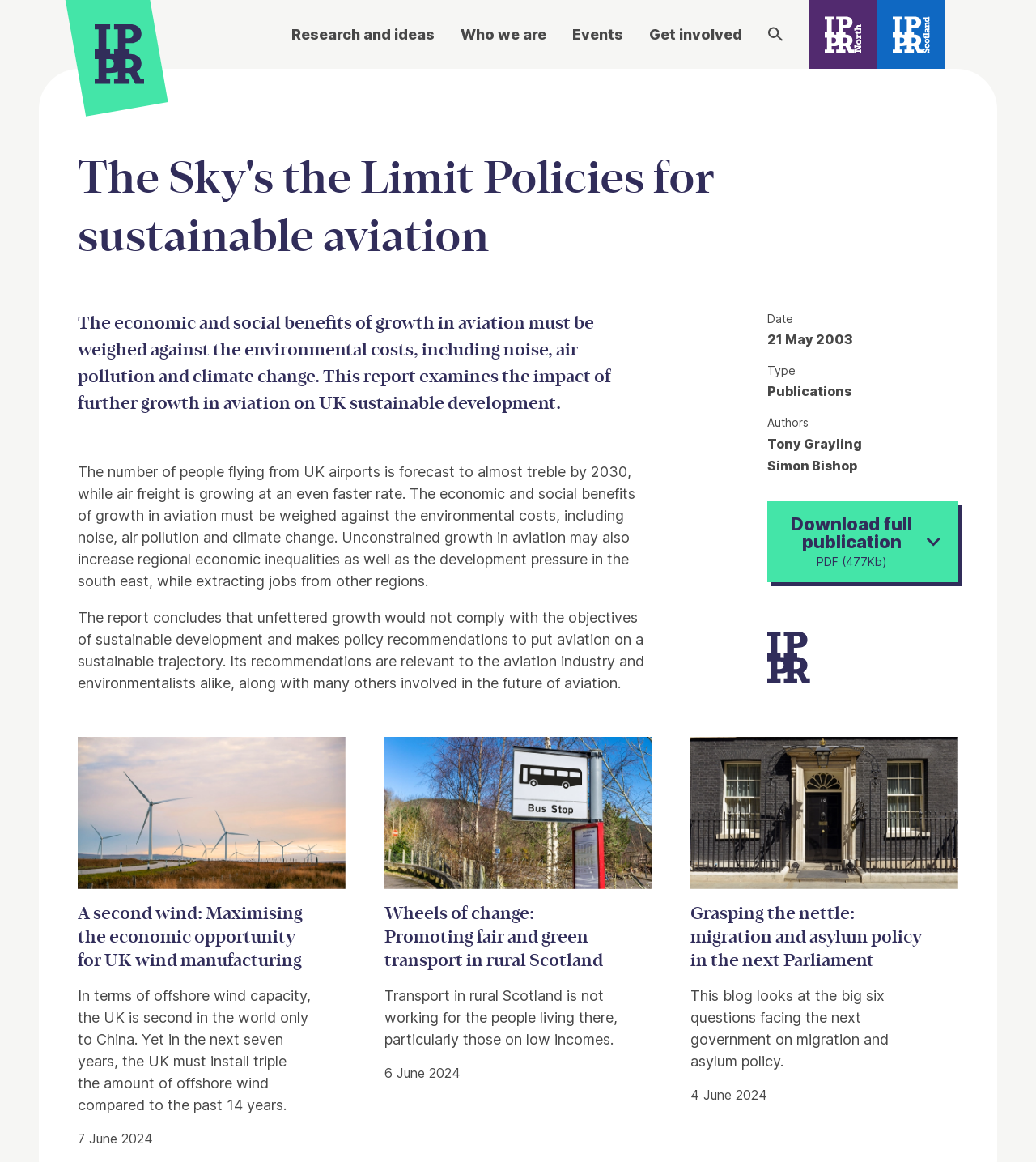Find the main header of the webpage and produce its text content.

The Sky's the Limit Policies for sustainable aviation